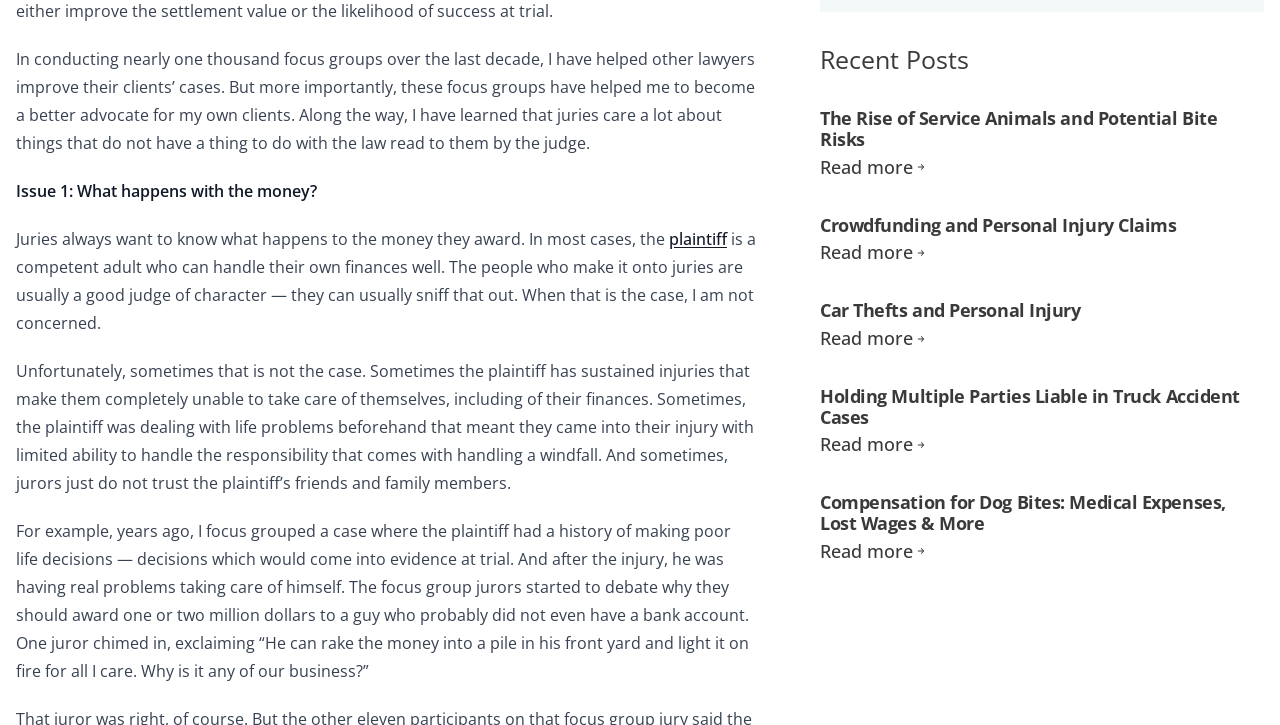Identify the bounding box coordinates of the area you need to click to perform the following instruction: "Read more about 'The Rise of Service Animals and Potential Bite Risks'".

[0.641, 0.212, 0.723, 0.249]